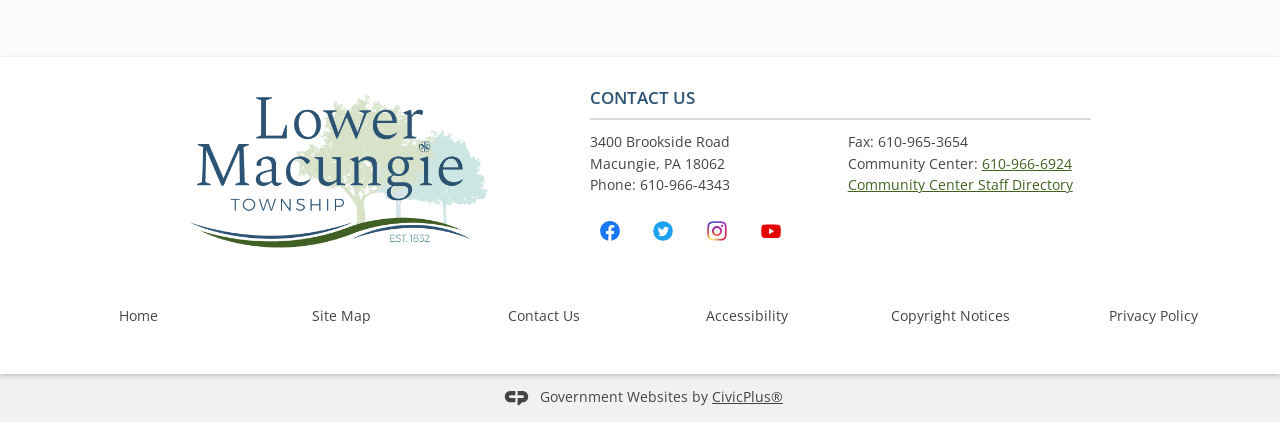How many quick links are available?
Use the image to answer the question with a single word or phrase.

6